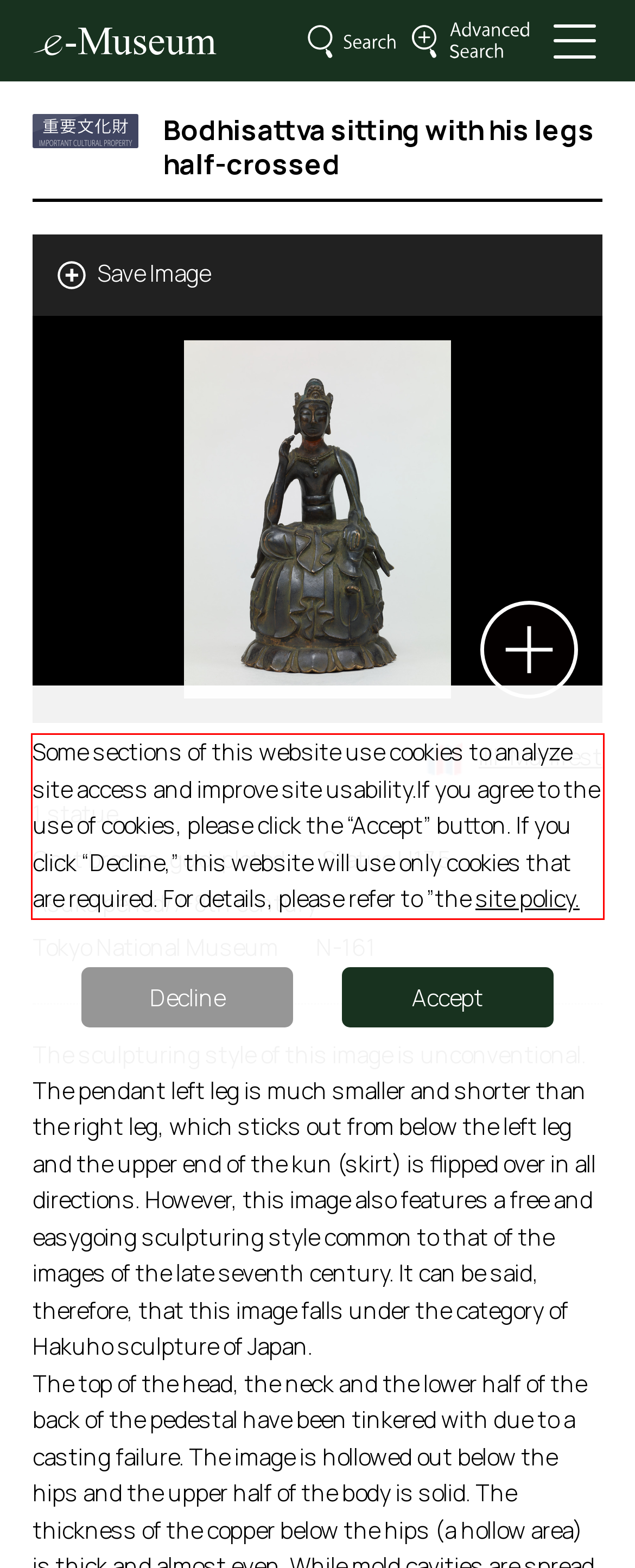You are given a screenshot of a webpage with a UI element highlighted by a red bounding box. Please perform OCR on the text content within this red bounding box.

Some sections of this website use cookies to analyze site access and improve site usability.If you agree to the use of cookies, please click the “Accept” button. If you click “Decline,” this website will use only cookies that are required. For details, please refer to ”the site policy.